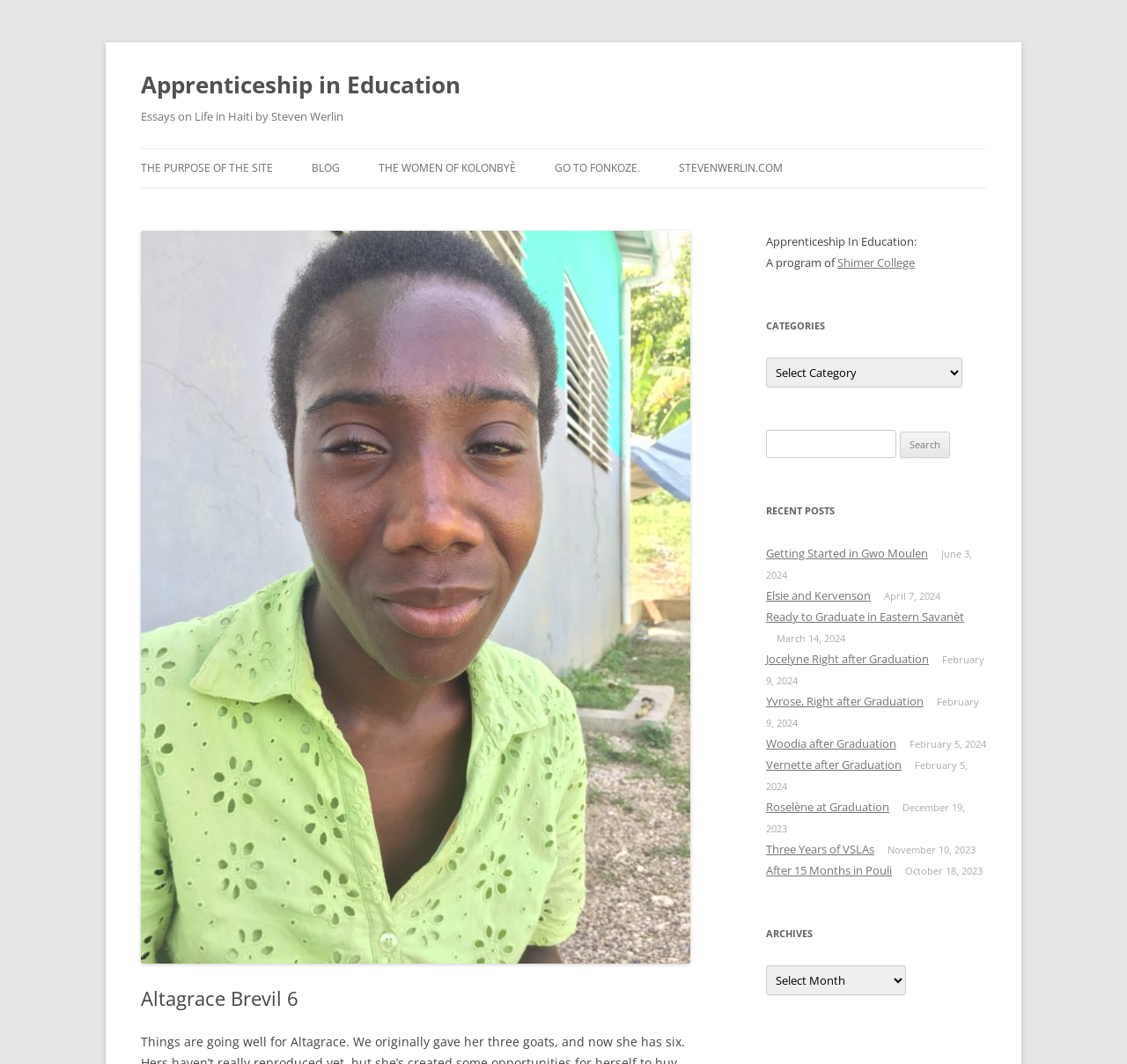Please find and report the bounding box coordinates of the element to click in order to perform the following action: "Read the 'Getting Started in Gwo Moulen' post". The coordinates should be expressed as four float numbers between 0 and 1, in the format [left, top, right, bottom].

[0.68, 0.513, 0.823, 0.528]